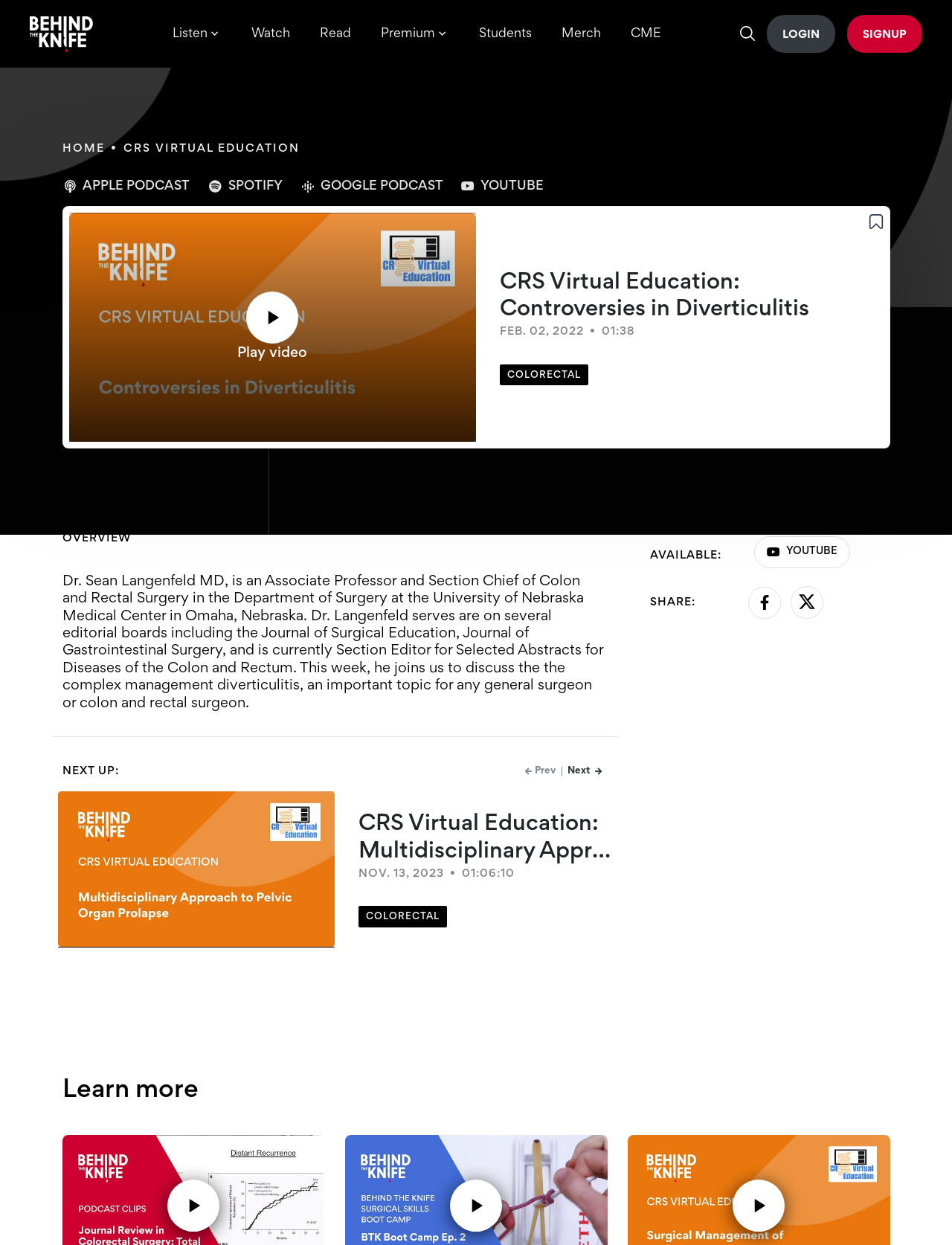Generate a comprehensive description of the webpage.

This webpage is about a podcast episode titled "CRS Virtual Education: Controversies in Diverticulitis" from "Behind the Knife: The Surgery Podcast". At the top left, there is a logo of "BTK" (Behind the Knife) and a navigation menu with links to "Listen", "Watch", "Read", "Premium", "Students", "Merch", "CME", and "LOGIN" and "SIGNUP" buttons. Below the navigation menu, there are links to "HOME", "CRS VIRTUAL EDUCATION", and social media platforms like "APPLE PODCAST", "SPOTIFY", "GOOGLE PODCAST", and "YOUTUBE".

The main content of the webpage is an image of the podcast episode, with a play button and a text "Play video" on top of it. Below the image, there is a title "CRS Virtual Education: Controversies in Diverticulitis" and a description of the episode, which is about Dr. Sean Langenfeld discussing the complex management of diverticulitis. The description also mentions Dr. Langenfeld's background and credentials.

On the right side of the webpage, there are additional information and links, including the date and duration of the episode, a category label "COLORECTAL", and a "NEXT UP:" section with a link to the next episode. There are also links to share the episode on social media platforms like Facebook and Twitter.

At the bottom of the webpage, there is a link to another podcast episode titled "CRS Virtual Education: Multidisciplinary Approach to Pelvic Organ Prolapse" with an image and a brief description. There are also links to "AVAILABLE" and "SHARE" sections, which provide additional options to access the episode and share it with others.